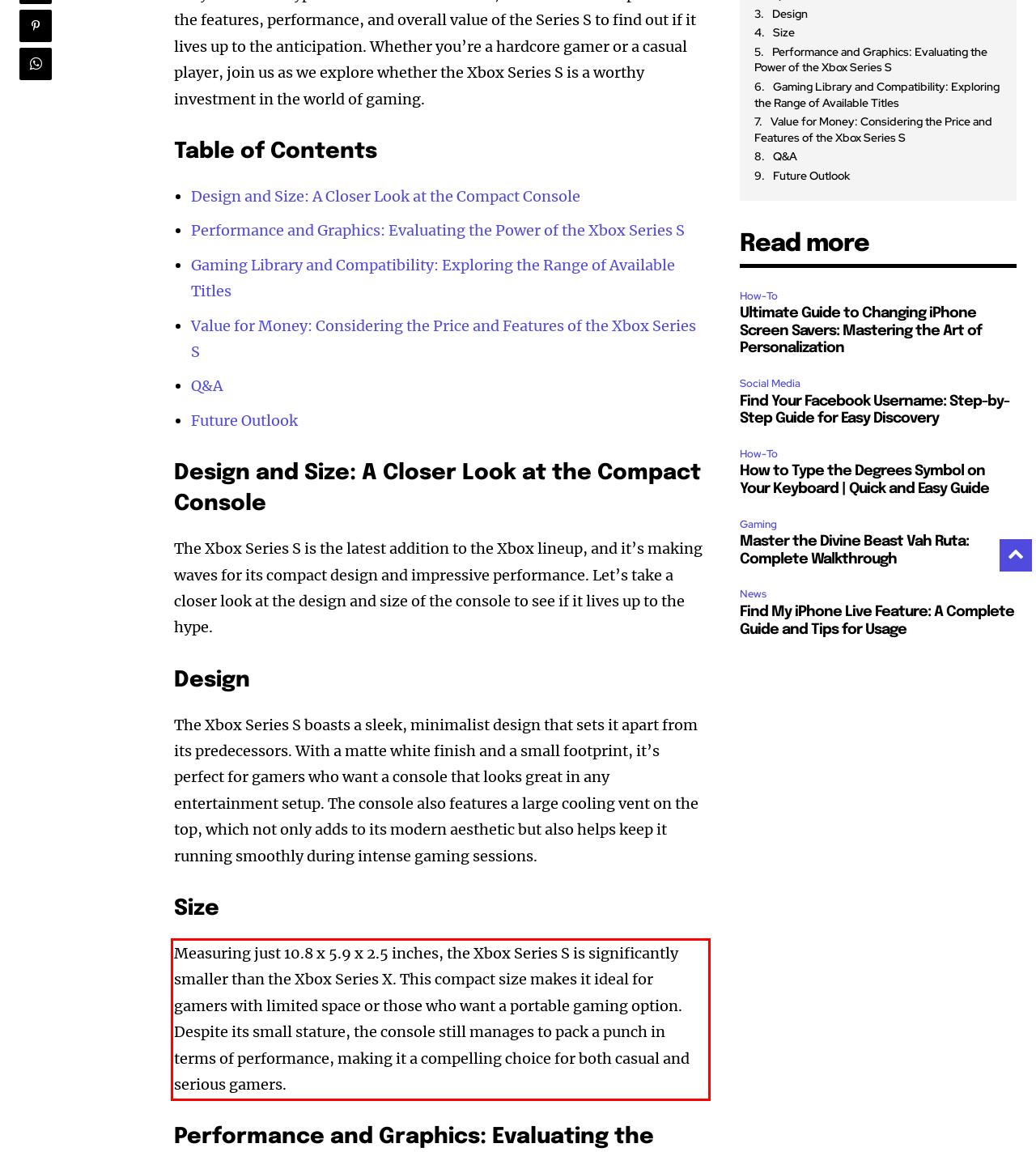Examine the webpage screenshot and use OCR to obtain the text inside the red bounding box.

Measuring just⁢ 10.8 x 5.9 x 2.5 inches, the Xbox Series S is significantly smaller than the Xbox ⁣Series X. ⁤This compact size makes it ideal for‌ gamers with limited space or those who ​want a portable gaming option. Despite its small​ stature, the console still ⁢manages to ⁤pack ‌a⁣ punch in terms of‌ performance, ​making it a compelling choice for ⁢both casual and‍ serious gamers.